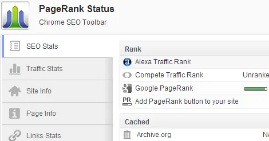Identify and describe all the elements present in the image.

The image titled "PageRank Status" displays a user interface from the Chrome SEO Toolbar. This interface provides essential metrics for analyzing website performance. It includes sections like "SEO Stats," "Traffic Stats," "Site Info," and "Page Info," which offer various insights into website ranking and traffic metrics. Notably, the "Rank" section highlights different rankings, including "Alexa Traffic Rank" and "Google PageRank," along with options to add a PageRank button to a site. This tool is useful for individuals looking to understand the ranking of their websites in search engines, facilitating better optimization strategies.